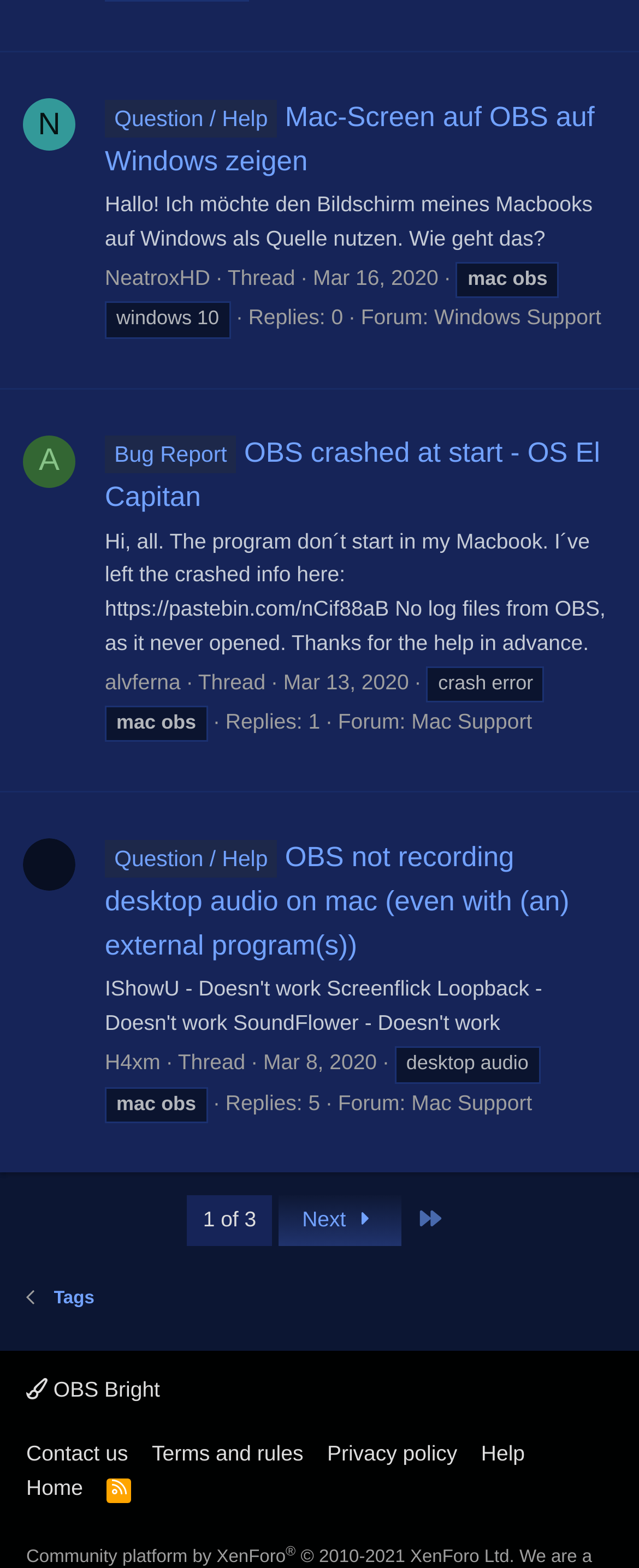How many replies does the second thread have?
Look at the image and respond with a one-word or short-phrase answer.

1